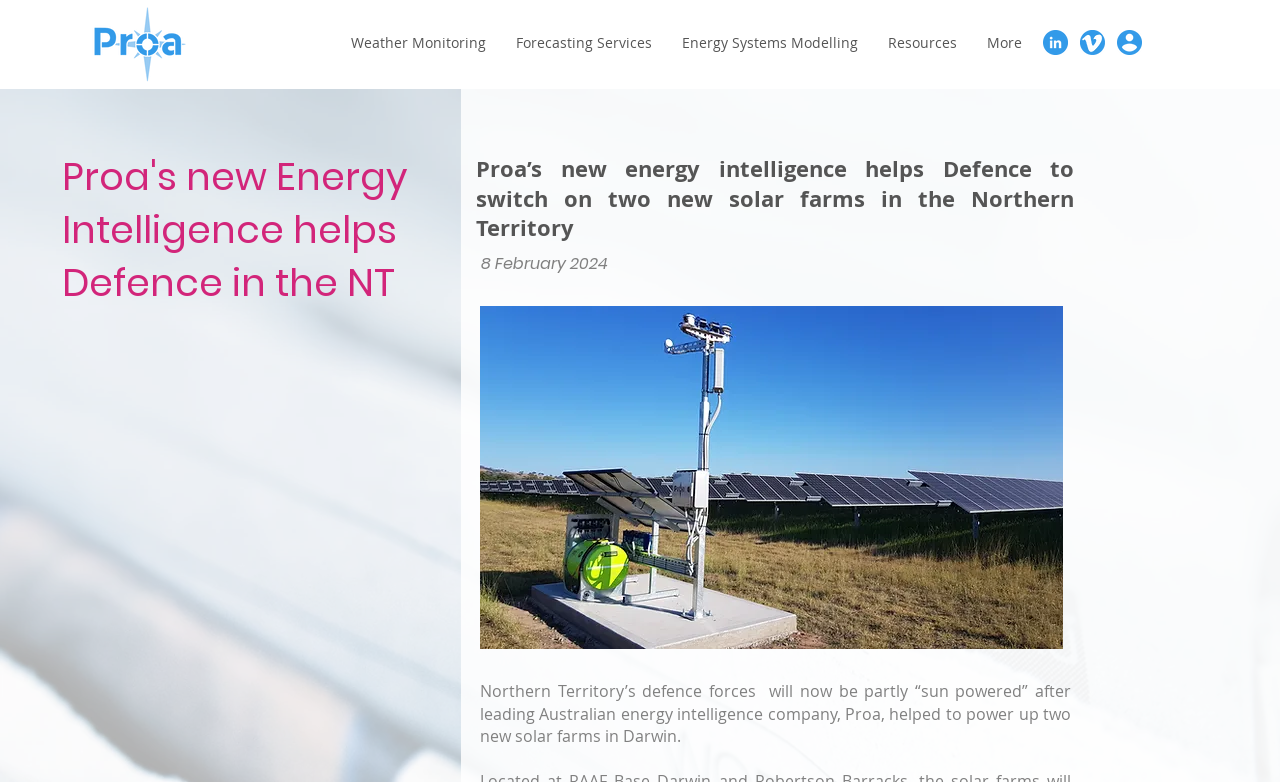Produce an elaborate caption capturing the essence of the webpage.

The webpage appears to be an article or news page from Proa, an Australian energy intelligence company. At the top left corner, there is a Proa logo, which is a clickable link. Next to the logo, there is a navigation menu with links to various sections of the website, including "Weather Monitoring", "Forecasting Services", "Energy Systems Modelling", "Resources", and "More".

On the top right corner, there are three social media links: Proa Linkedin, Proa Vimeo, and Proa Dashboard Login, each represented by an image and a clickable link.

The main content of the page is an article with a heading that reads "Proa's new Energy Intelligence helps Defence in the NT". Below the heading, there is a subheading that provides more details about the article, which is about Proa helping to power up two new solar farms in the Northern Territory. The article is dated "8 February 2024".

Below the subheading, there is an image related to the article, taking up most of the width of the page. The article text itself is located below the image, and it describes how Proa's energy intelligence has helped the Northern Territory's defence forces to become partly "sun powered" through the two new solar farms in Darwin.